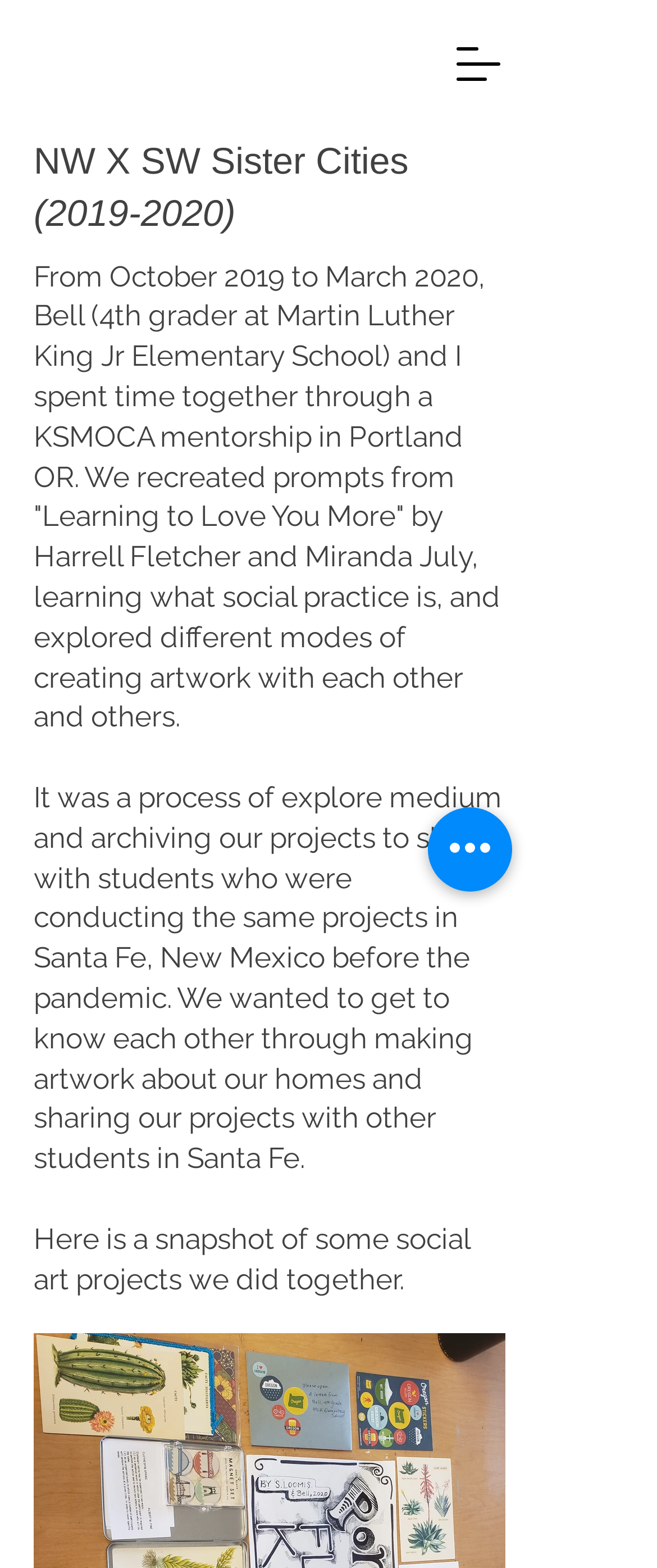Utilize the information from the image to answer the question in detail:
What is the name of the mentorship program mentioned?

I found the answer by reading the StaticText element that describes the project, which mentions 'KSMOCA mentorship' as the program through which Bell and Shelbie Loomis spent time together.